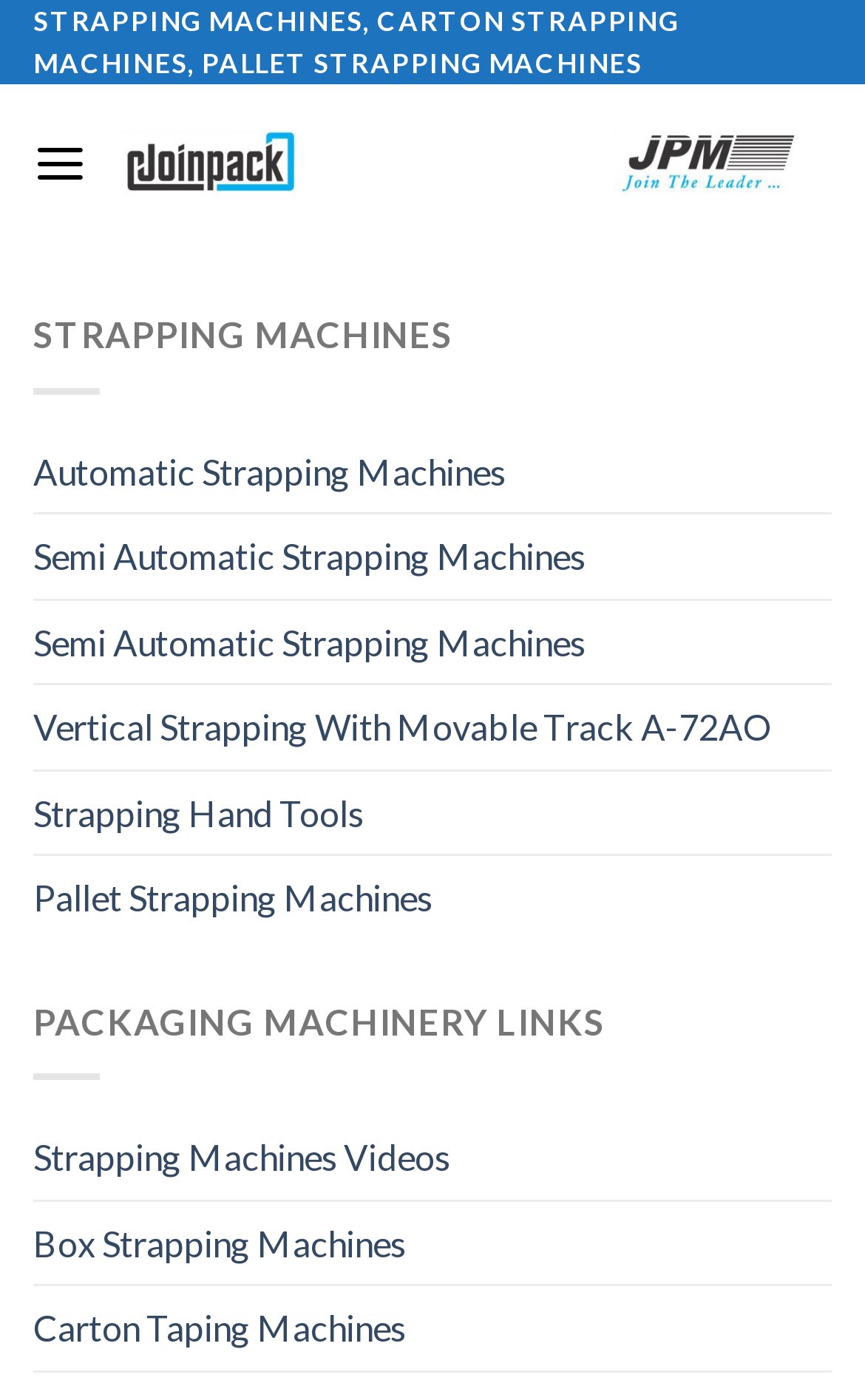Provide a one-word or short-phrase response to the question:
How many links are available under the 'PACKAGING MACHINERY LINKS' category?

3